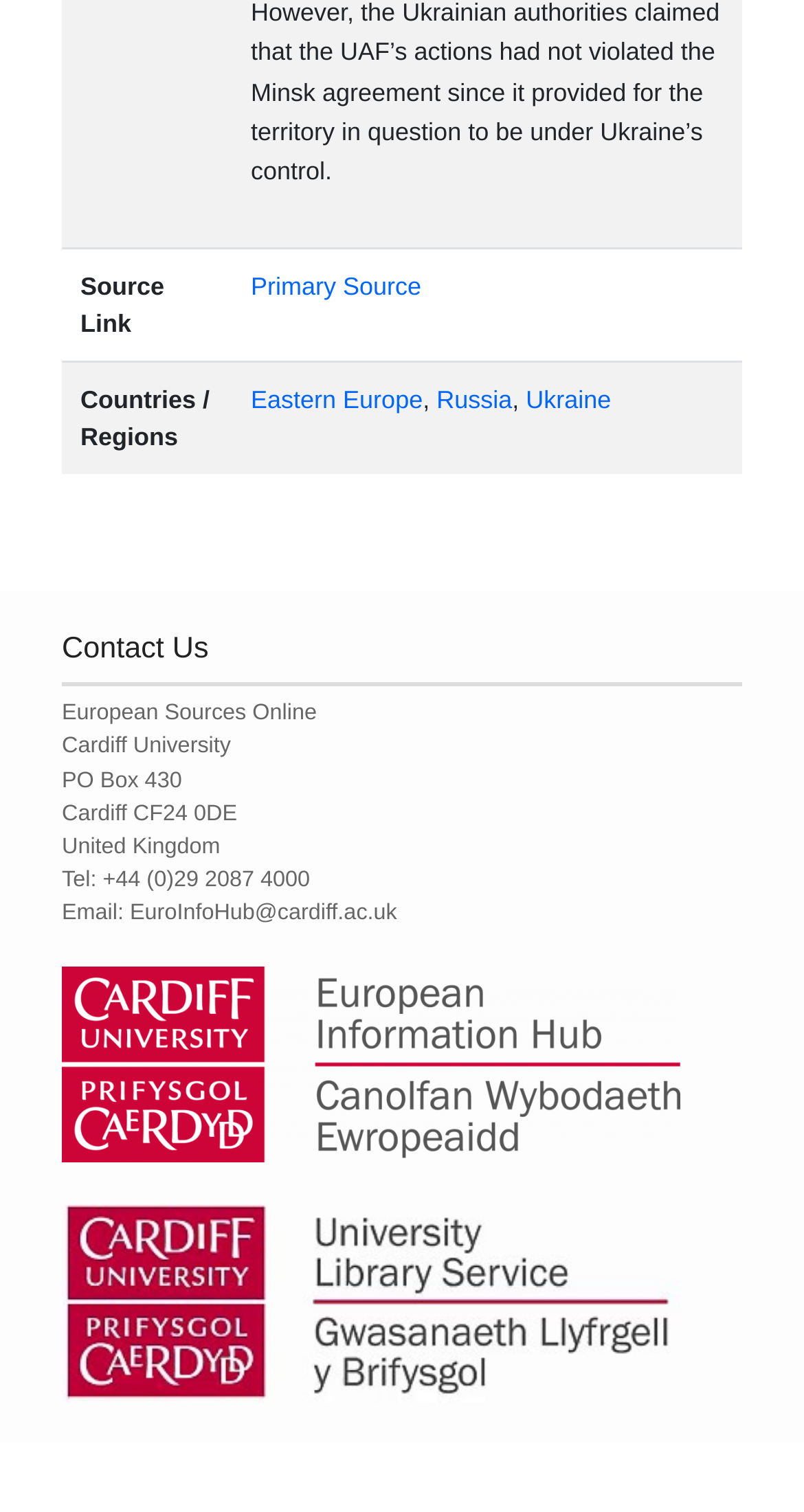Using the details from the image, please elaborate on the following question: What is the name of the library service?

The name of the library service can be found at the bottom of the page, where it is listed as 'Cardiff University Library Service - Gwasanaeth Llyfrgell y Brifysgol Caerdydd', which is a link.